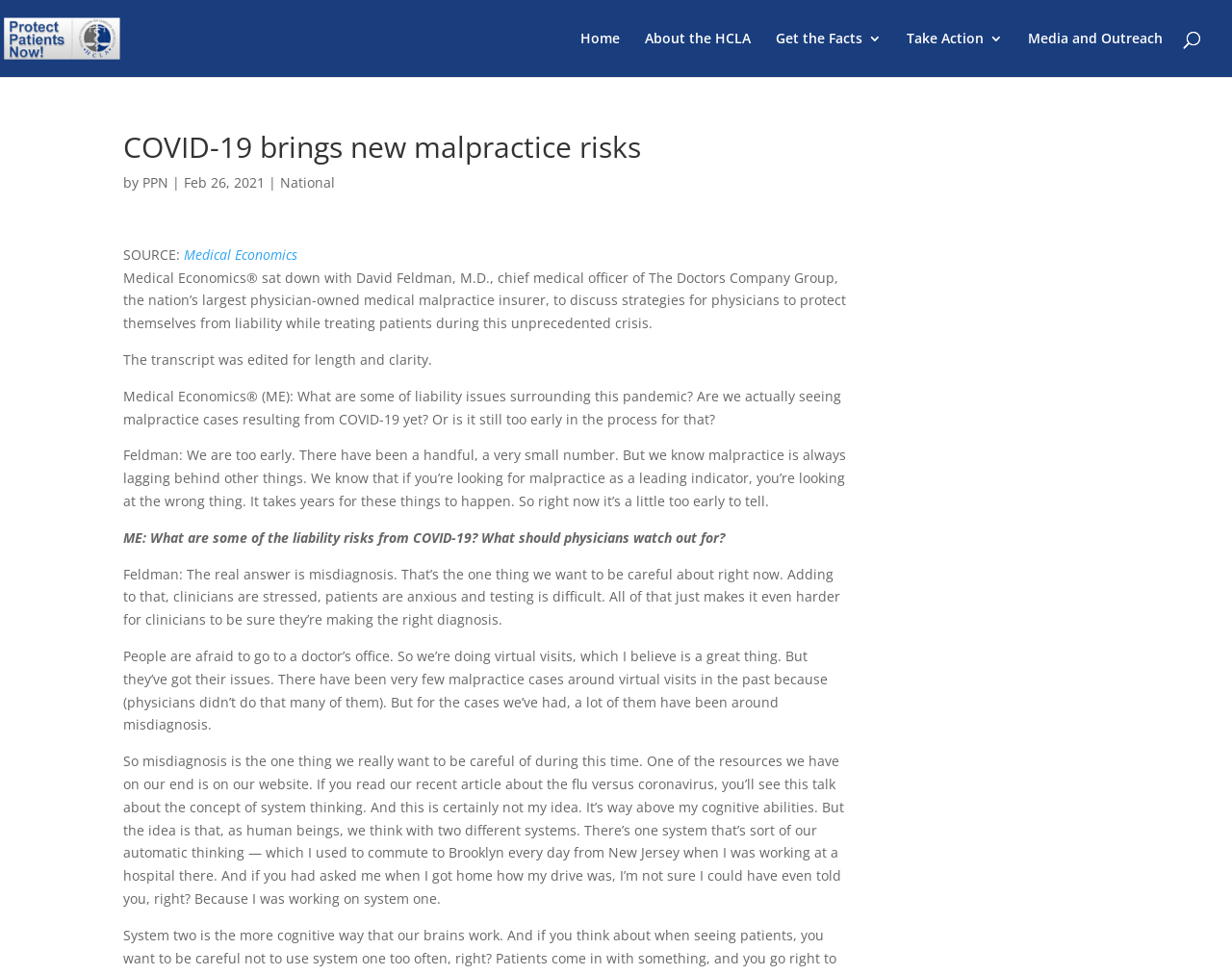What type of visits are mentioned as having issues?
Refer to the image and provide a thorough answer to the question.

The article mentions that virtual visits are having issues, specifically related to misdiagnosis. David Feldman explains that there have been few malpractice cases around virtual visits in the past, but the ones they've had have been around misdiagnosis.